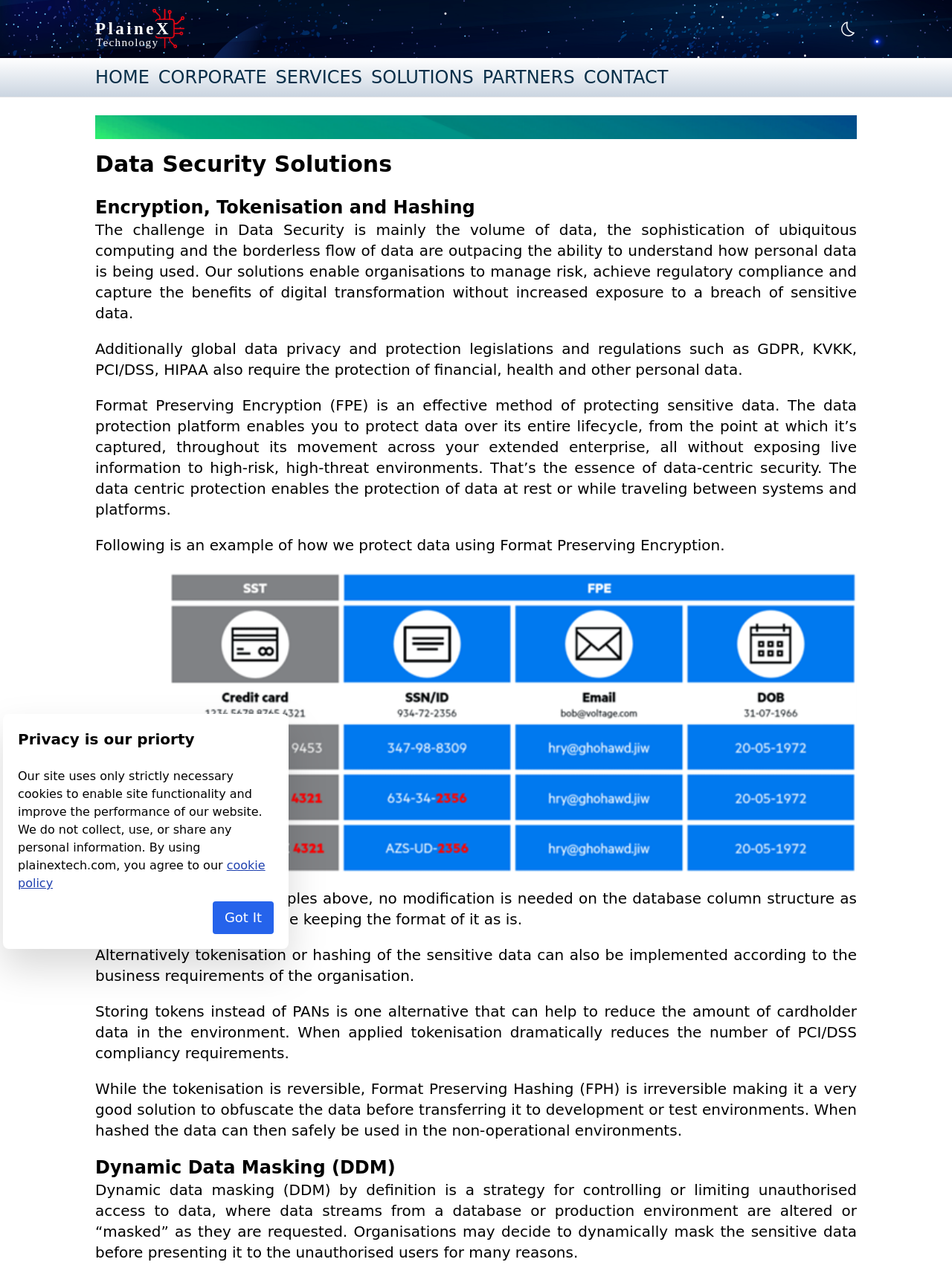Could you find the bounding box coordinates of the clickable area to complete this instruction: "Click the Plainex Technology link"?

[0.1, 0.007, 0.194, 0.039]